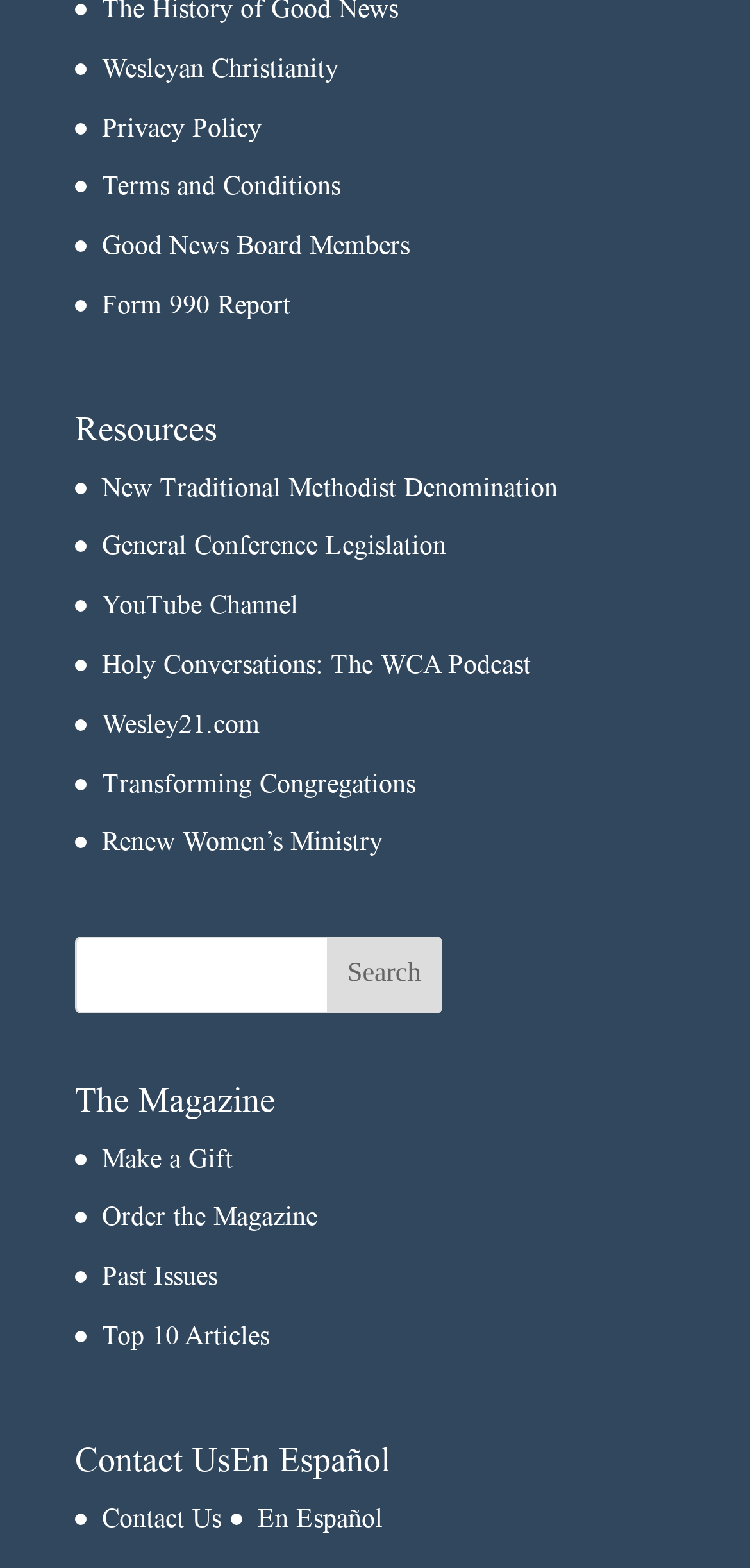Give a one-word or short phrase answer to the question: 
What is the purpose of the search bar?

To search the website